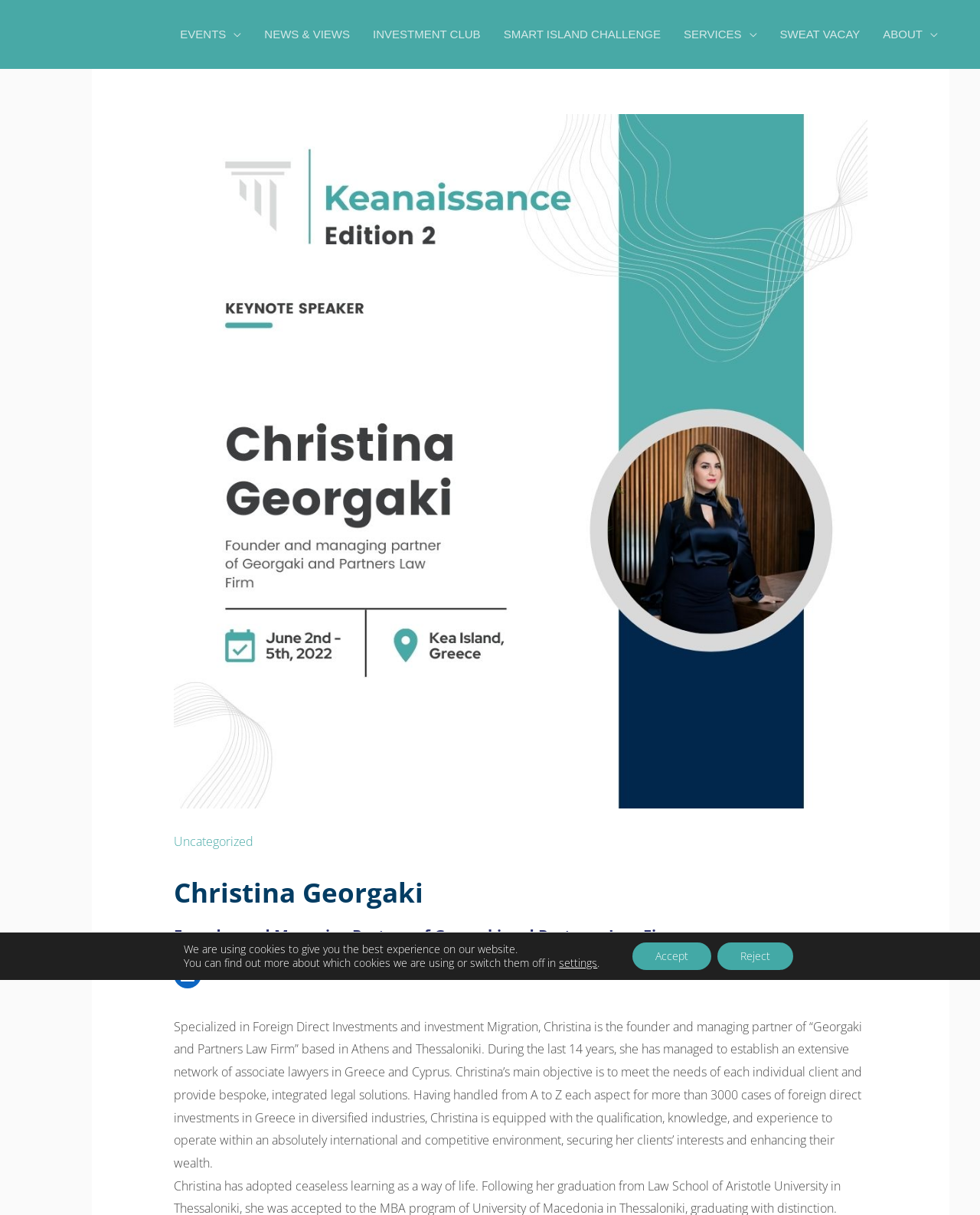Provide the bounding box coordinates of the UI element that matches the description: "Smart Island Challenge".

[0.502, 0.006, 0.686, 0.05]